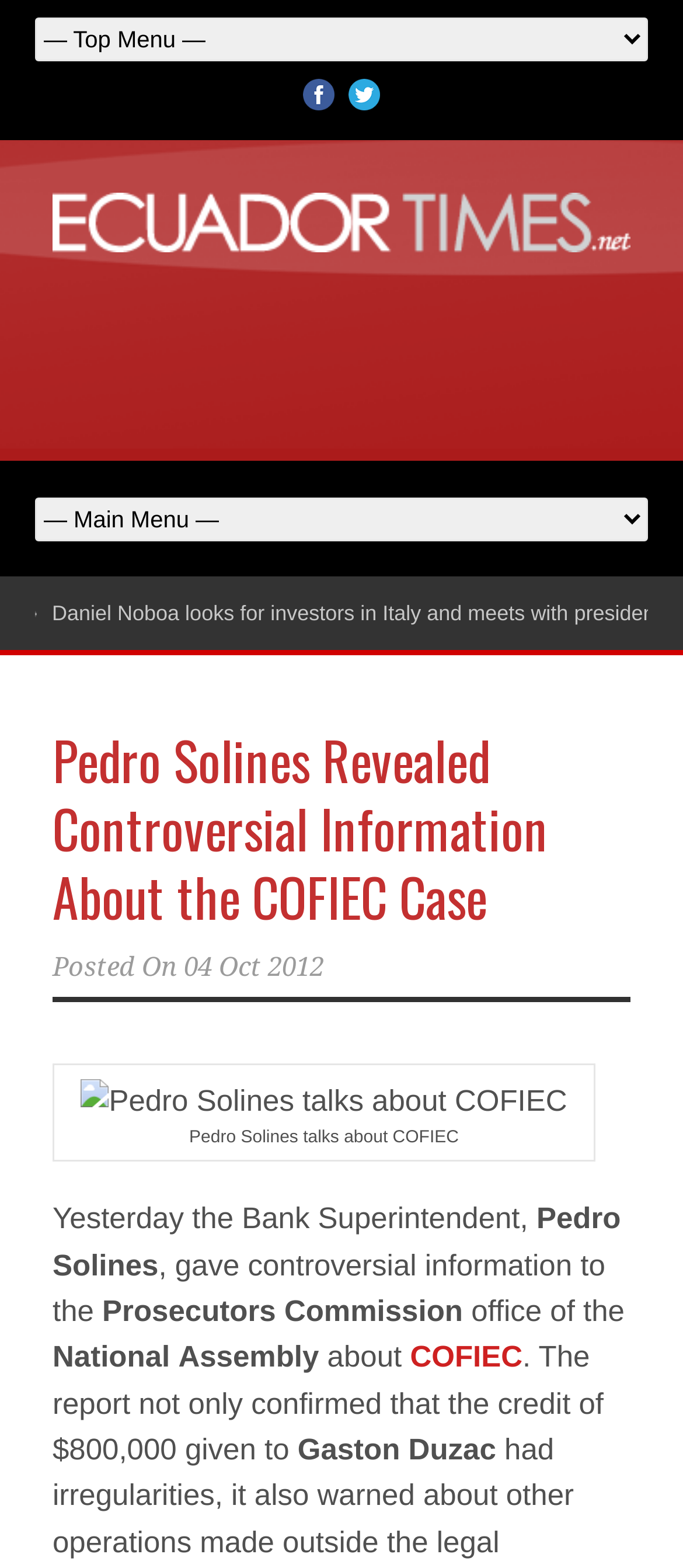Find the bounding box coordinates for the HTML element specified by: "alt="twitter"".

[0.51, 0.05, 0.556, 0.07]